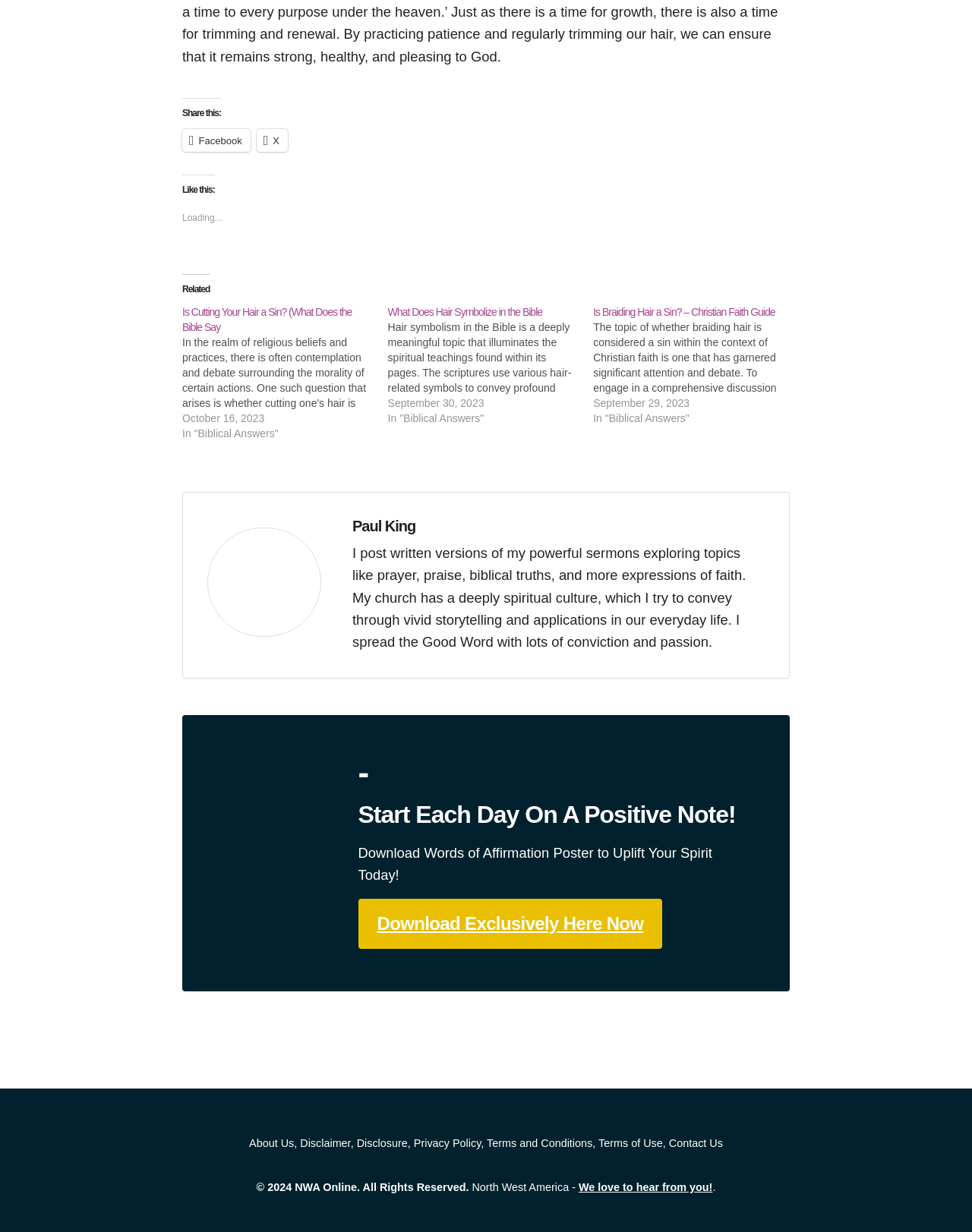From the webpage screenshot, predict the bounding box of the UI element that matches this description: "Terms of Use".

[0.616, 0.923, 0.682, 0.933]